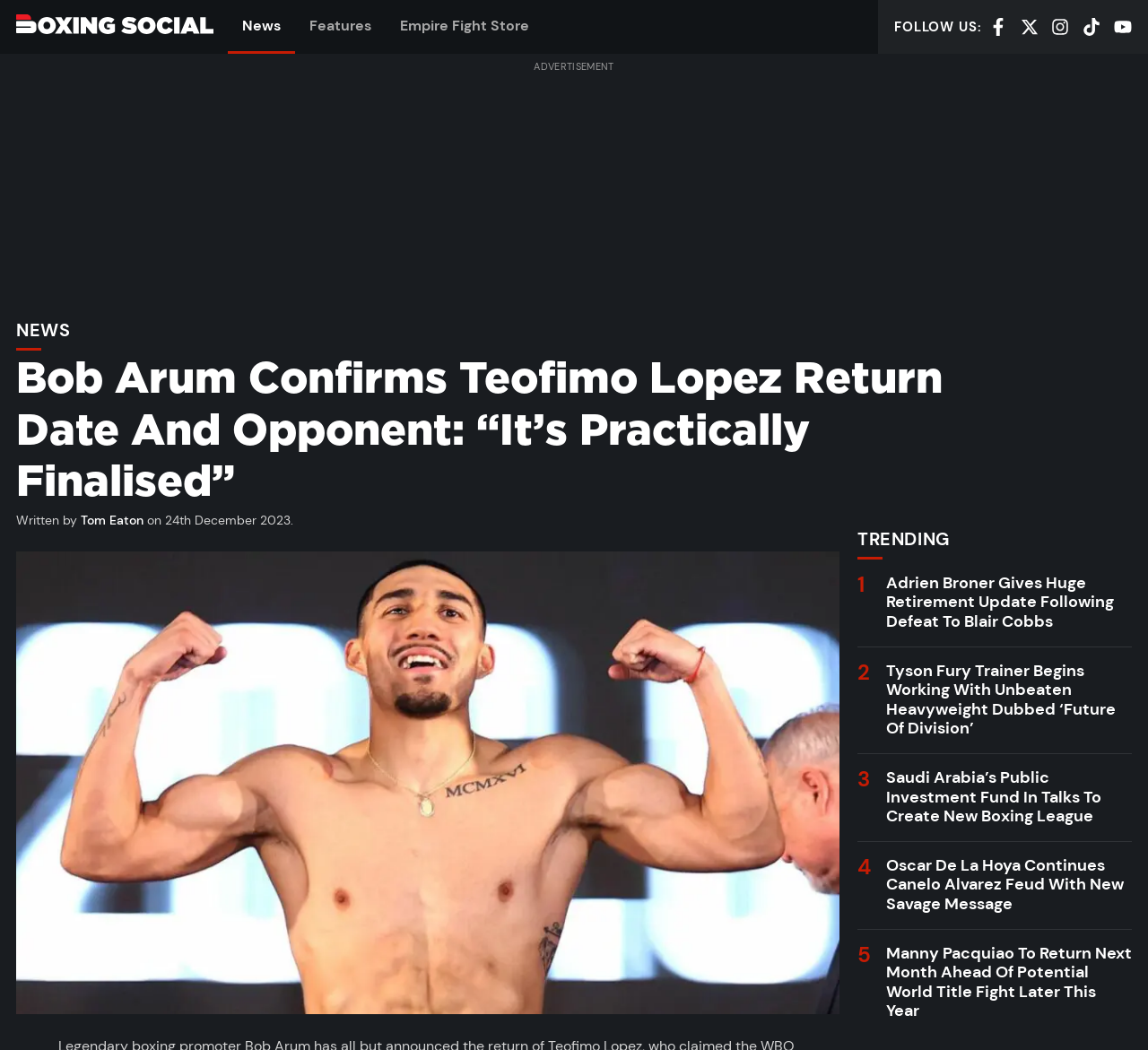Indicate the bounding box coordinates of the element that needs to be clicked to satisfy the following instruction: "Visit the previous post". The coordinates should be four float numbers between 0 and 1, i.e., [left, top, right, bottom].

None